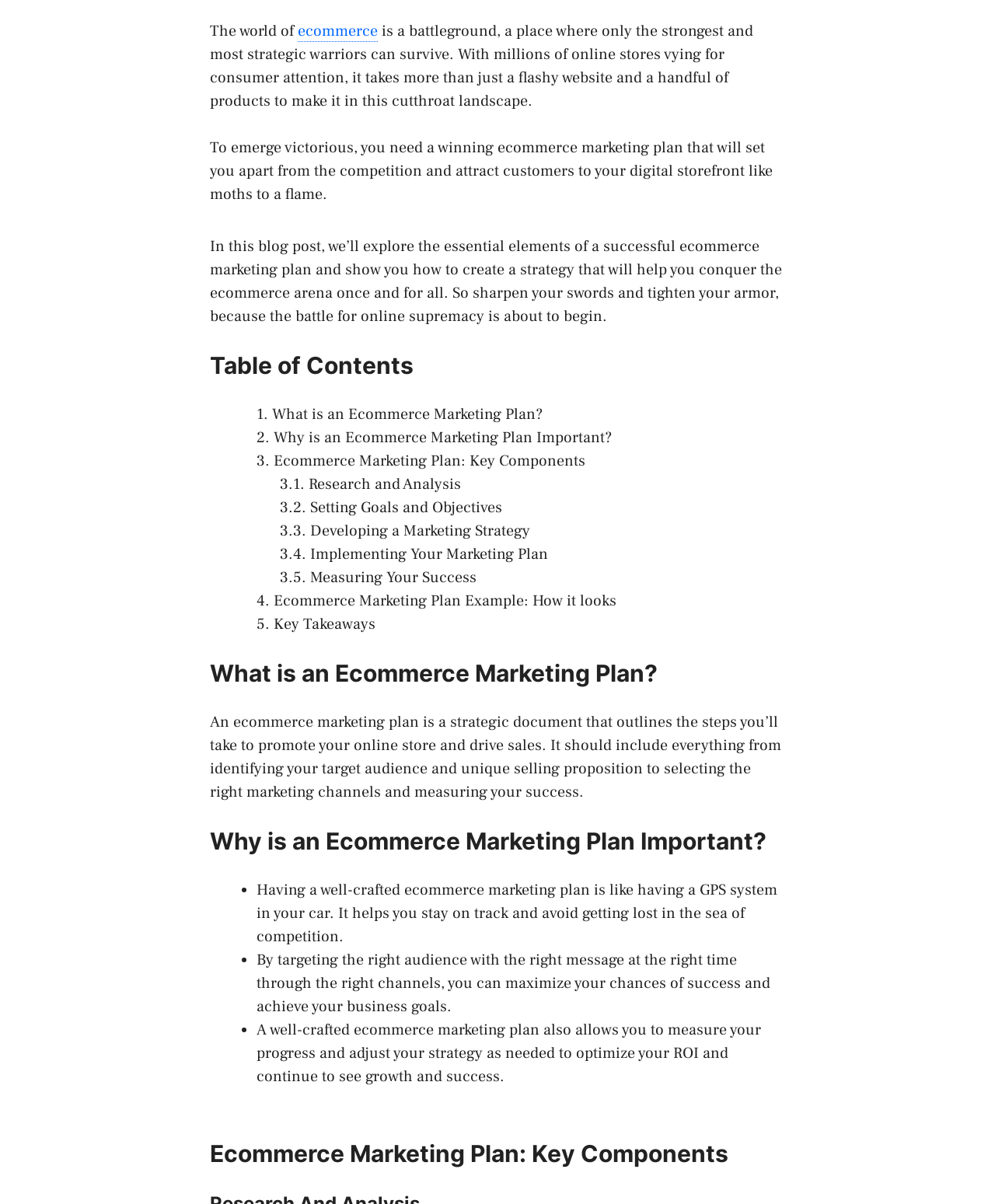Identify the bounding box of the HTML element described here: "Setting Goals and Objectives". Provide the coordinates as four float numbers between 0 and 1: [left, top, right, bottom].

[0.312, 0.594, 0.505, 0.611]